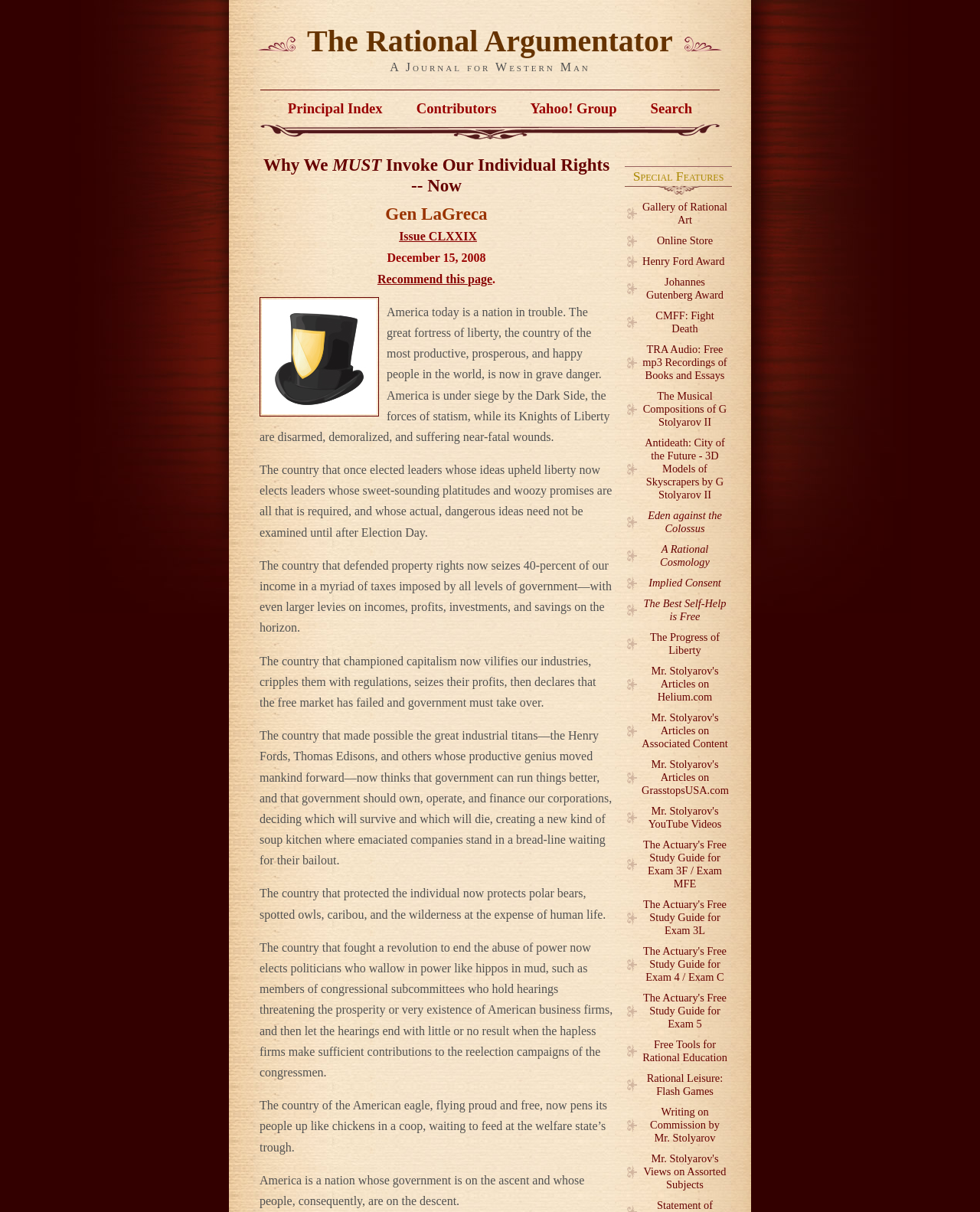Determine the coordinates of the bounding box for the clickable area needed to execute this instruction: "Search for something".

[0.648, 0.076, 0.722, 0.102]